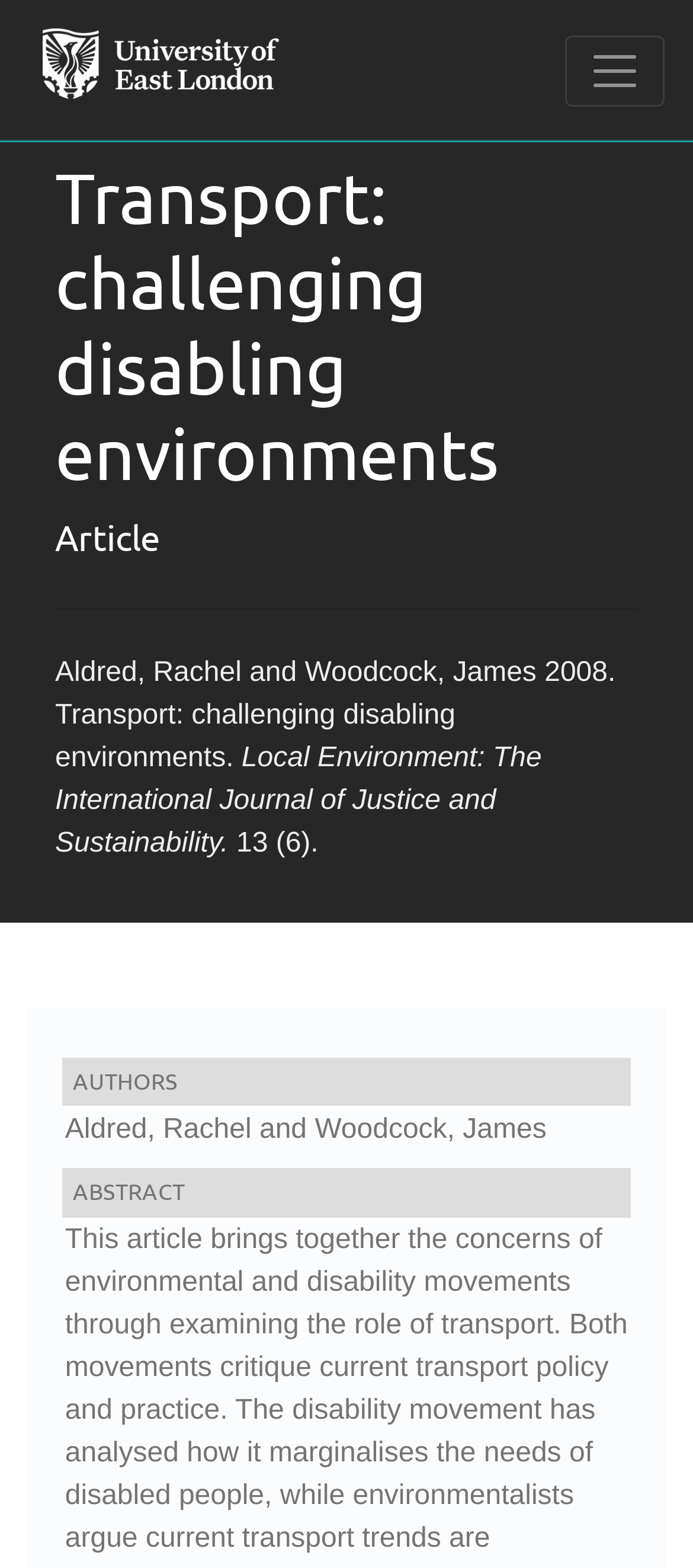Who are the authors of the article? Analyze the screenshot and reply with just one word or a short phrase.

Aldred, Rachel and Woodcock, James